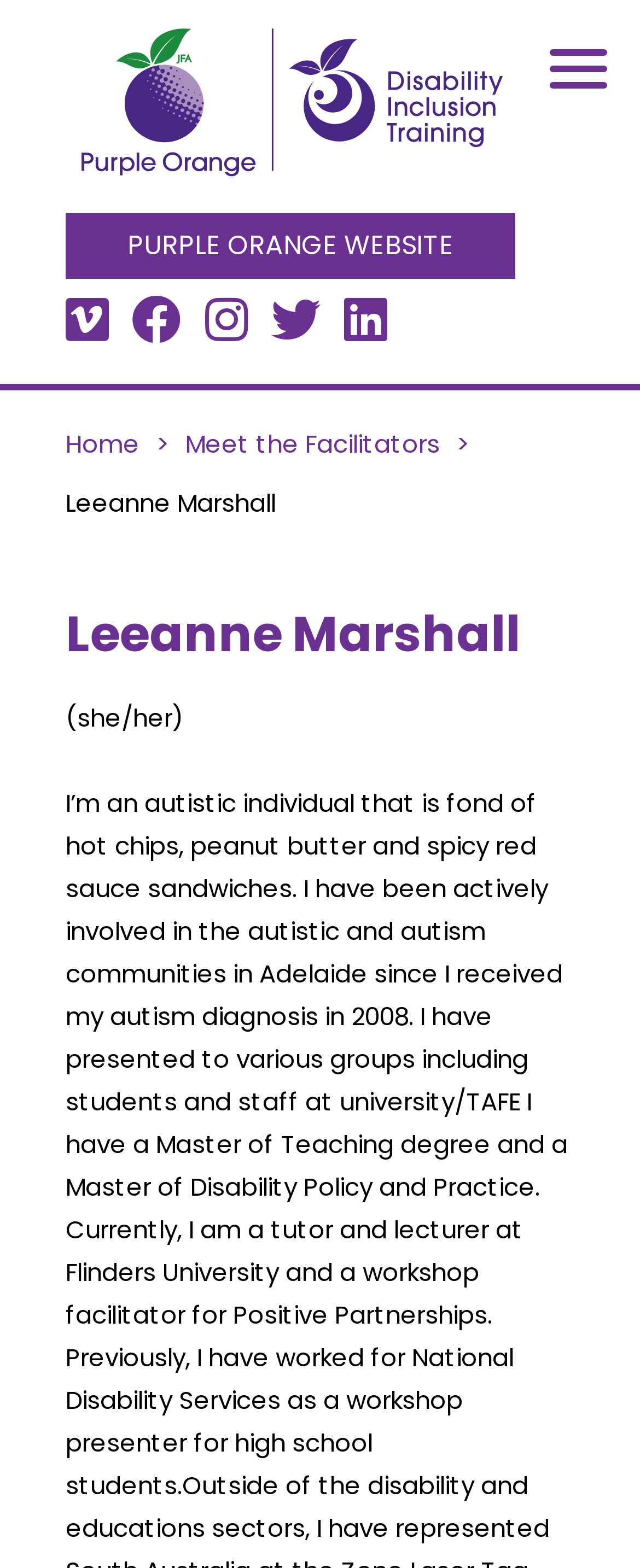Locate the bounding box coordinates of the element's region that should be clicked to carry out the following instruction: "Follow MOJO WATER on Facebook". The coordinates need to be four float numbers between 0 and 1, i.e., [left, top, right, bottom].

None